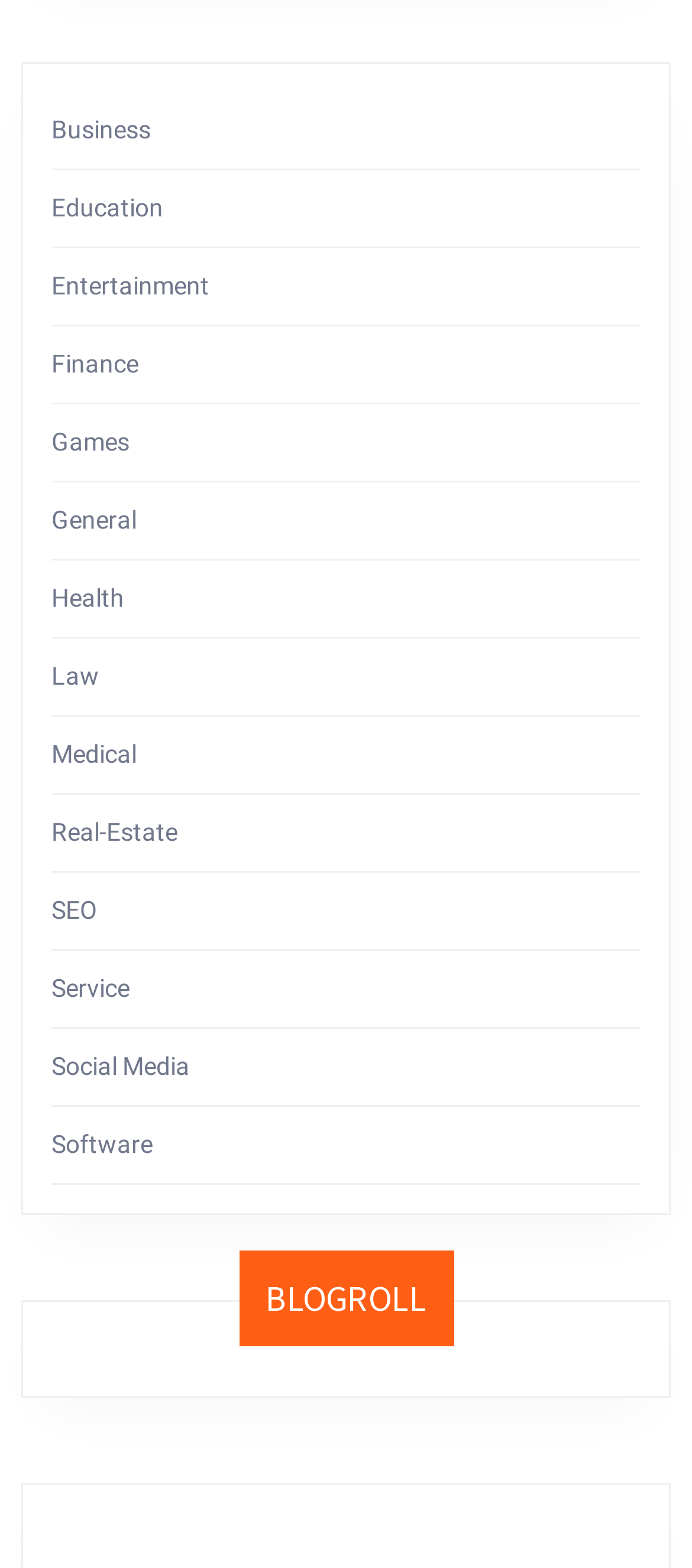Please locate the bounding box coordinates of the element that needs to be clicked to achieve the following instruction: "Explore Entertainment". The coordinates should be four float numbers between 0 and 1, i.e., [left, top, right, bottom].

[0.074, 0.173, 0.303, 0.192]